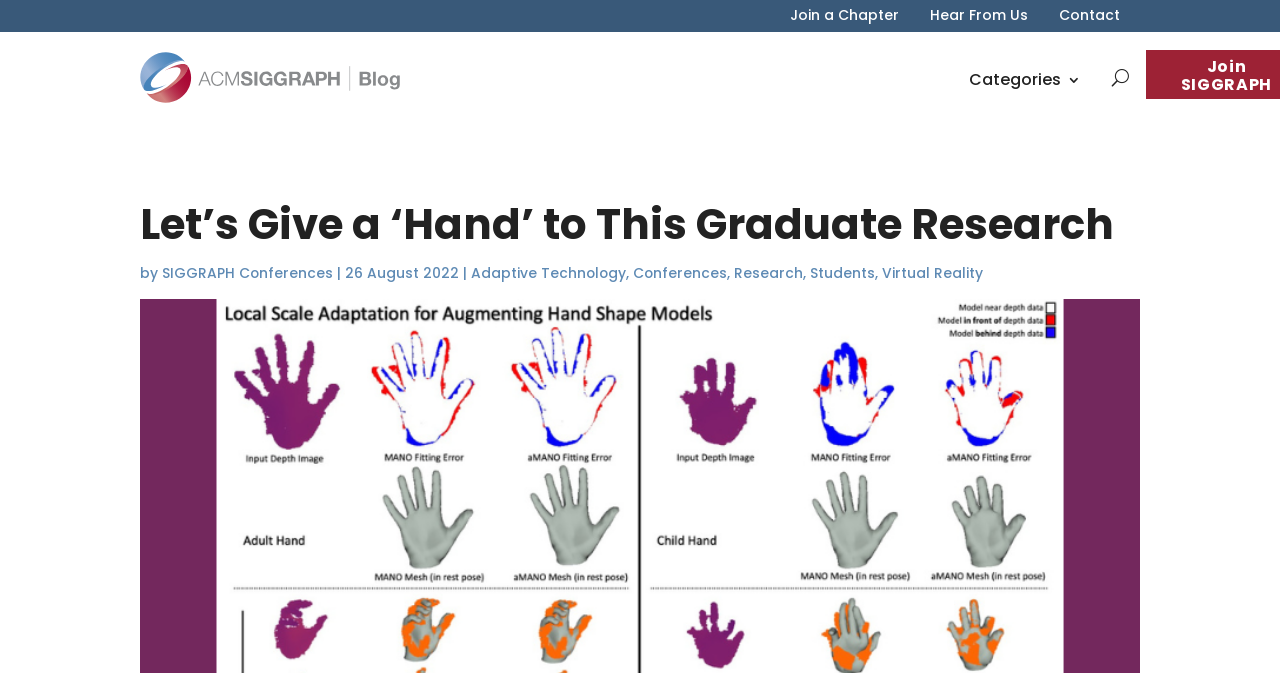Respond to the question with just a single word or phrase: 
What categories are associated with the blog post?

Adaptive Technology, Conferences, Research, Students, Virtual Reality